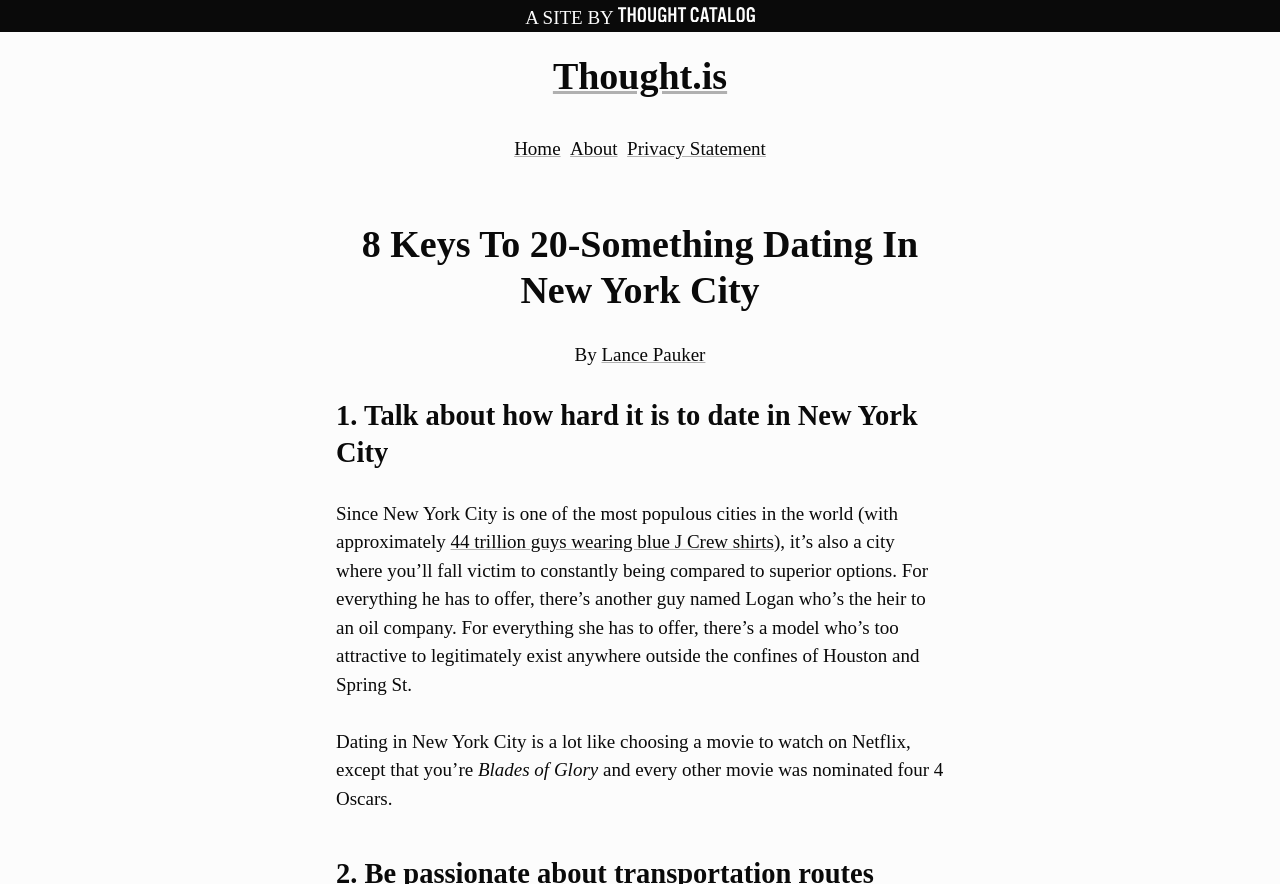Identify the bounding box coordinates for the UI element described as follows: "Home". Ensure the coordinates are four float numbers between 0 and 1, formatted as [left, top, right, bottom].

[0.402, 0.156, 0.438, 0.18]